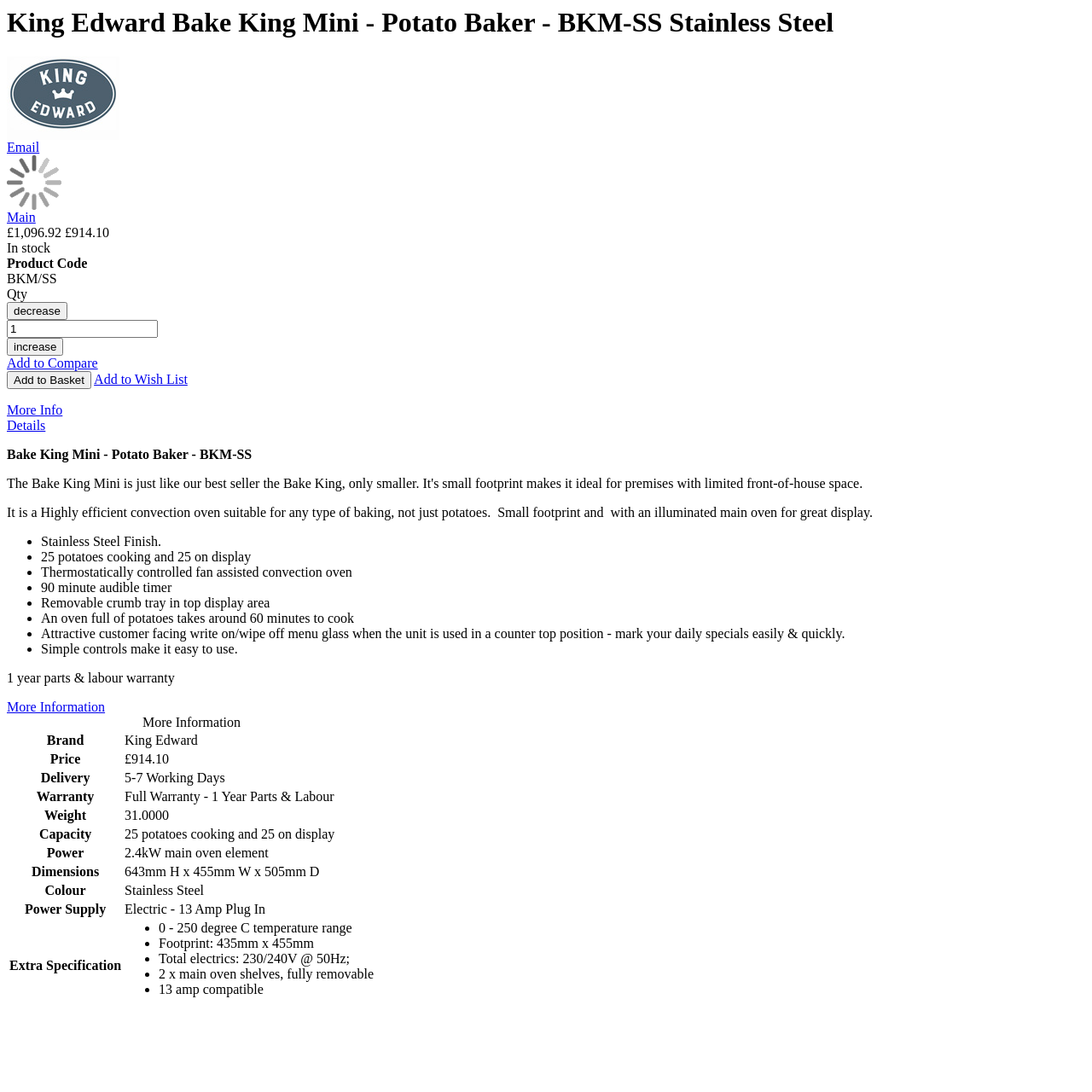What is the capacity of the Bake King Mini?
Using the image as a reference, answer with just one word or a short phrase.

25 potatoes cooking and 25 on display